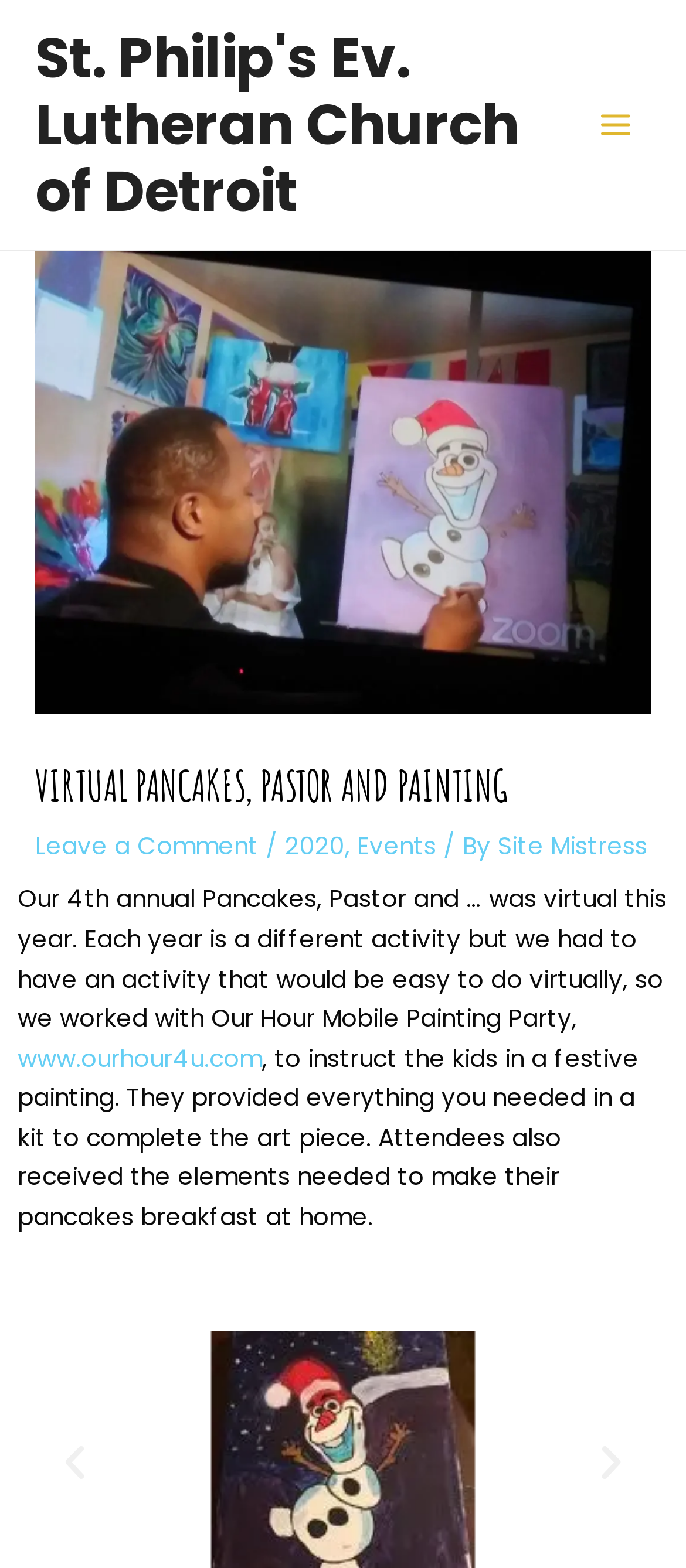Locate the bounding box coordinates of the clickable region to complete the following instruction: "Play the audio podcast."

None